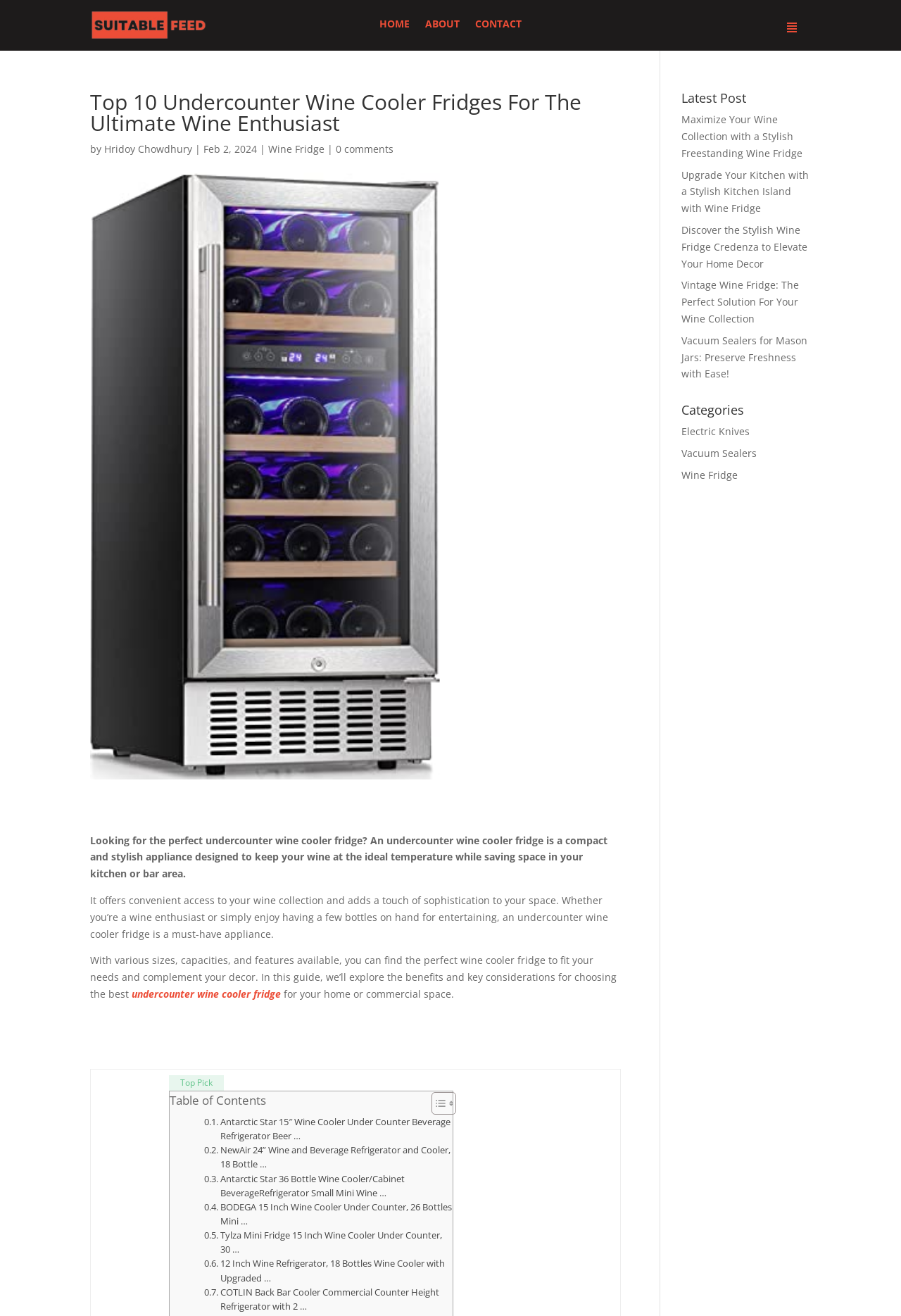Locate the bounding box coordinates of the region to be clicked to comply with the following instruction: "Click on the 'HOME' link". The coordinates must be four float numbers between 0 and 1, in the form [left, top, right, bottom].

[0.421, 0.014, 0.455, 0.026]